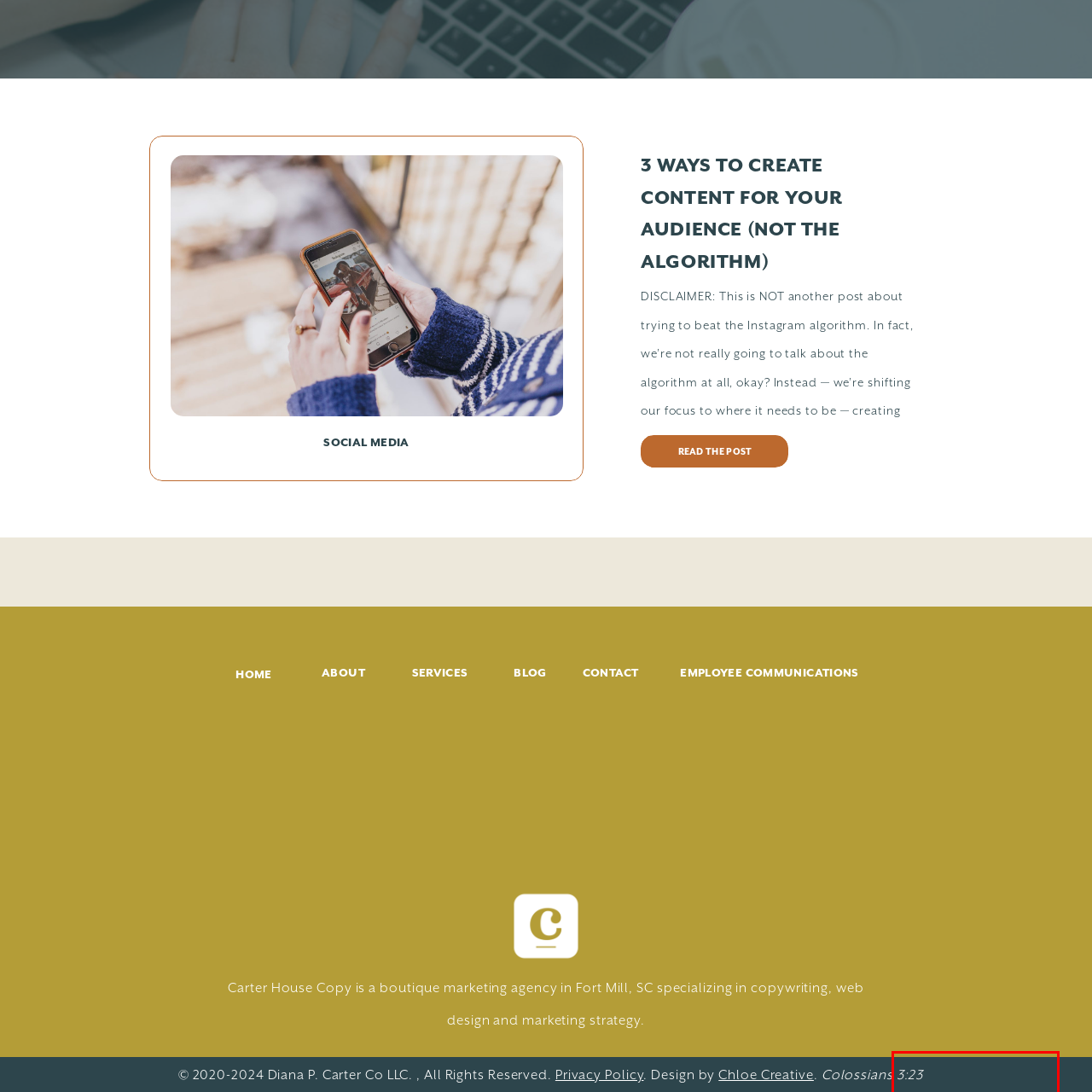What is the font style of the citation?
Focus on the area within the red boundary in the image and answer the question with one word or a short phrase.

Modern